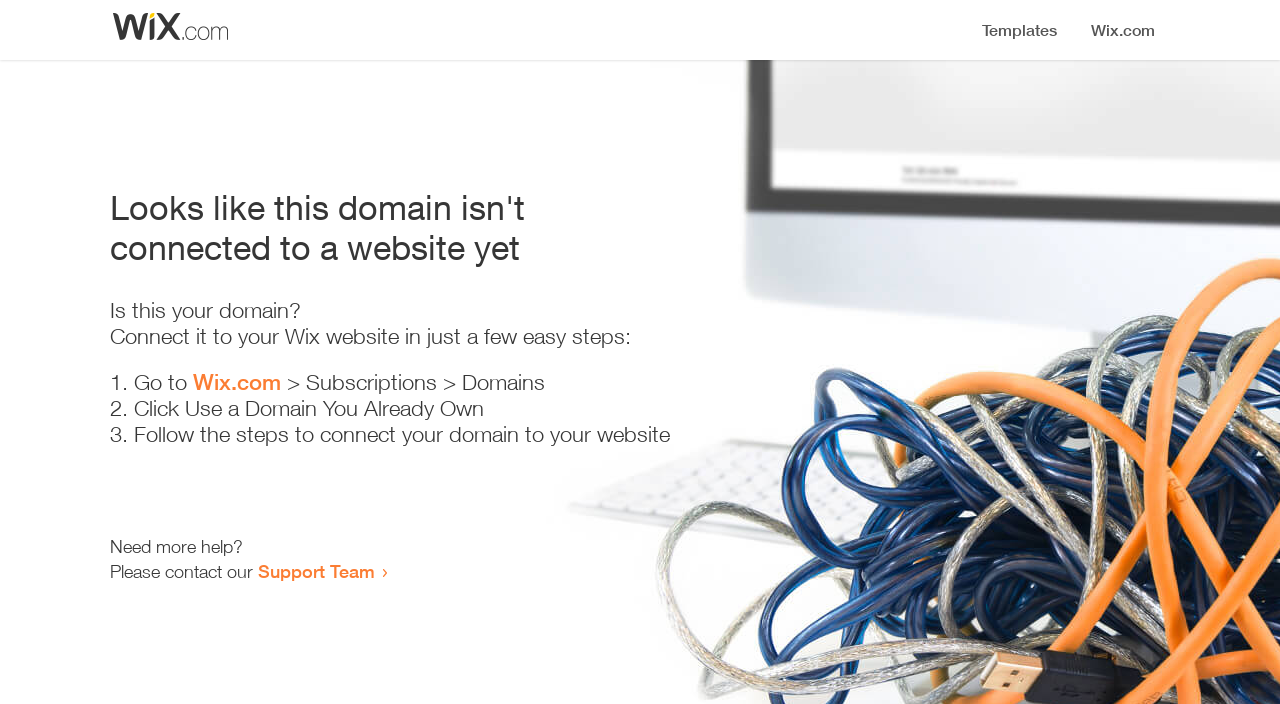What should I do first to connect my domain to a website?
Utilize the information in the image to give a detailed answer to the question.

According to the first step provided on the webpage, users need to 'Go to Wix.com' to start the process of connecting their domain to a website.